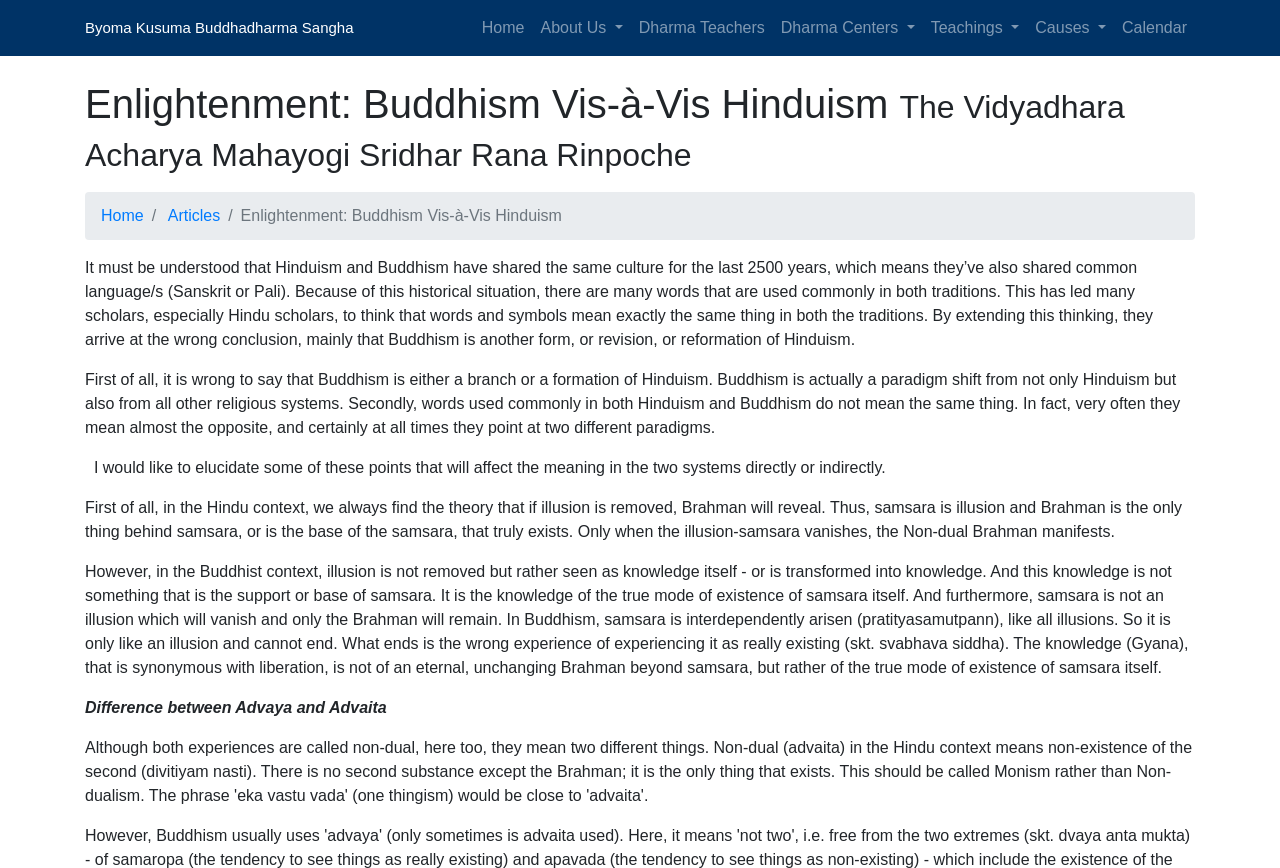What is the name of the organization?
Answer with a single word or short phrase according to what you see in the image.

Byoma Kusuma Buddhadharma Sangha